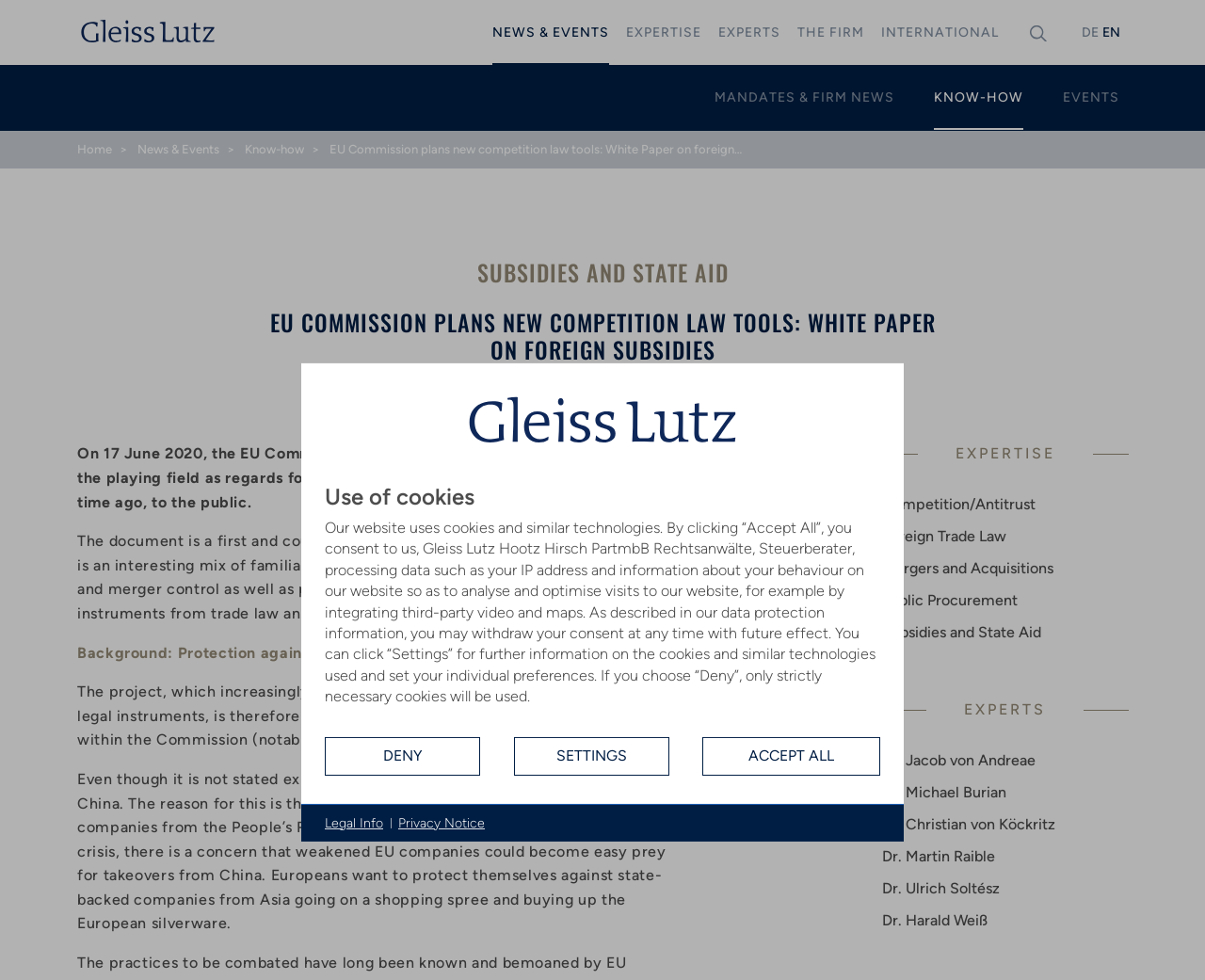How many experts are listed on the webpage?
Based on the screenshot, answer the question with a single word or phrase.

6